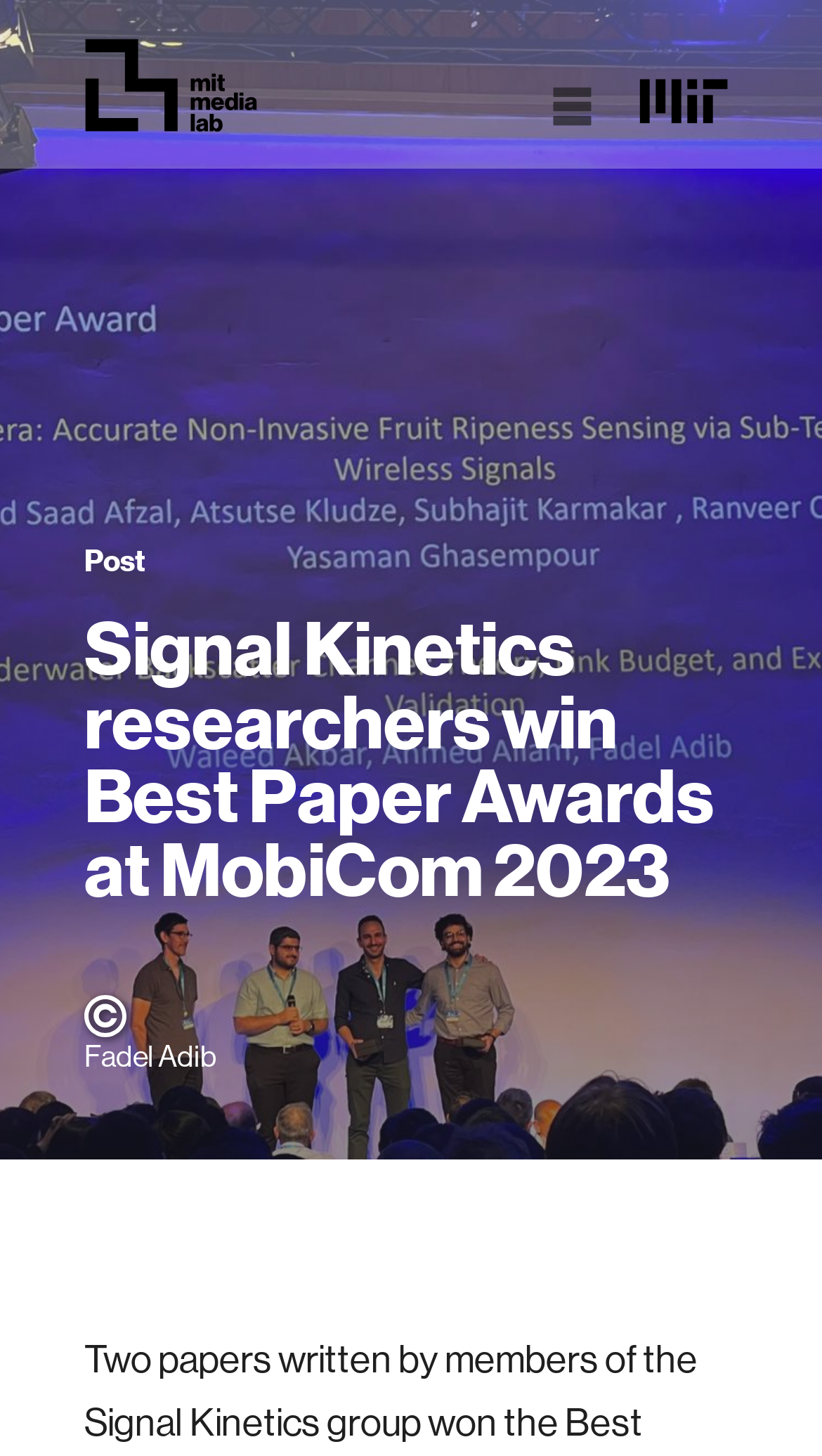Given the element description Nav Nav, predict the bounding box coordinates for the UI element in the webpage screenshot. The format should be (top-left x, top-left y, bottom-right x, bottom-right y), and the values should be between 0 and 1.

[0.665, 0.054, 0.729, 0.09]